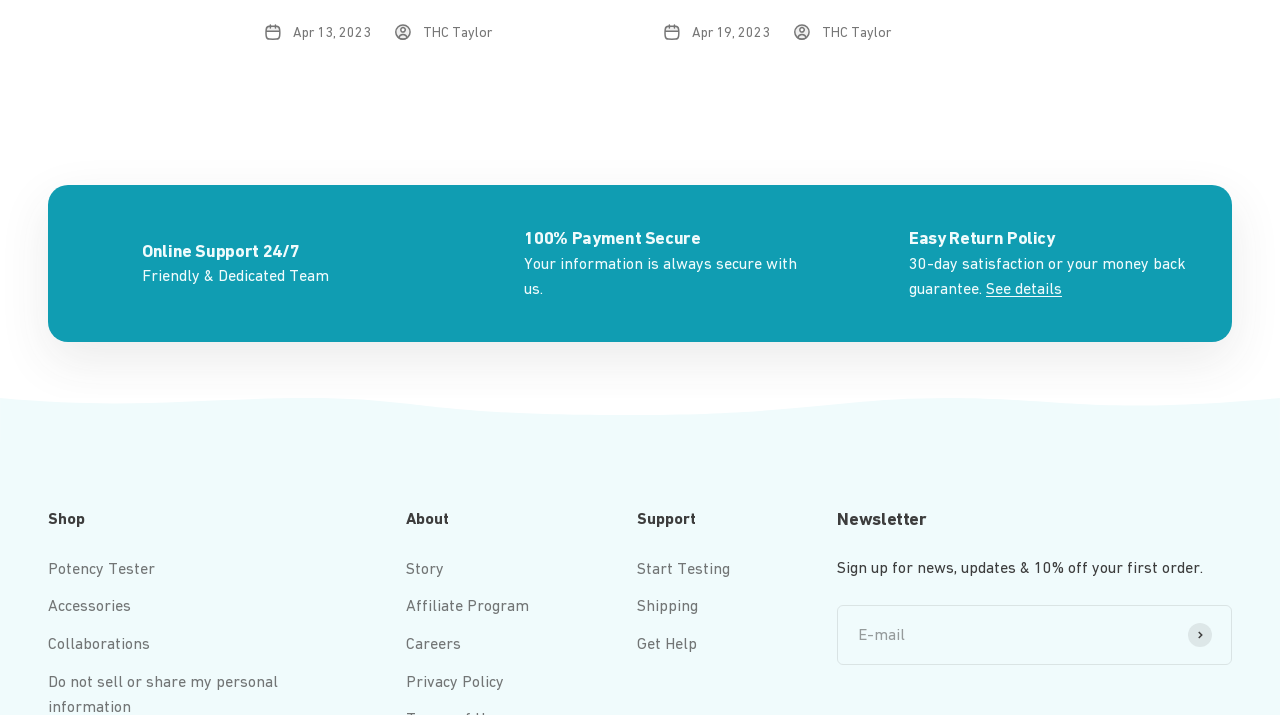Kindly determine the bounding box coordinates of the area that needs to be clicked to fulfill this instruction: "Enter email address in the newsletter field".

[0.654, 0.846, 0.962, 0.93]